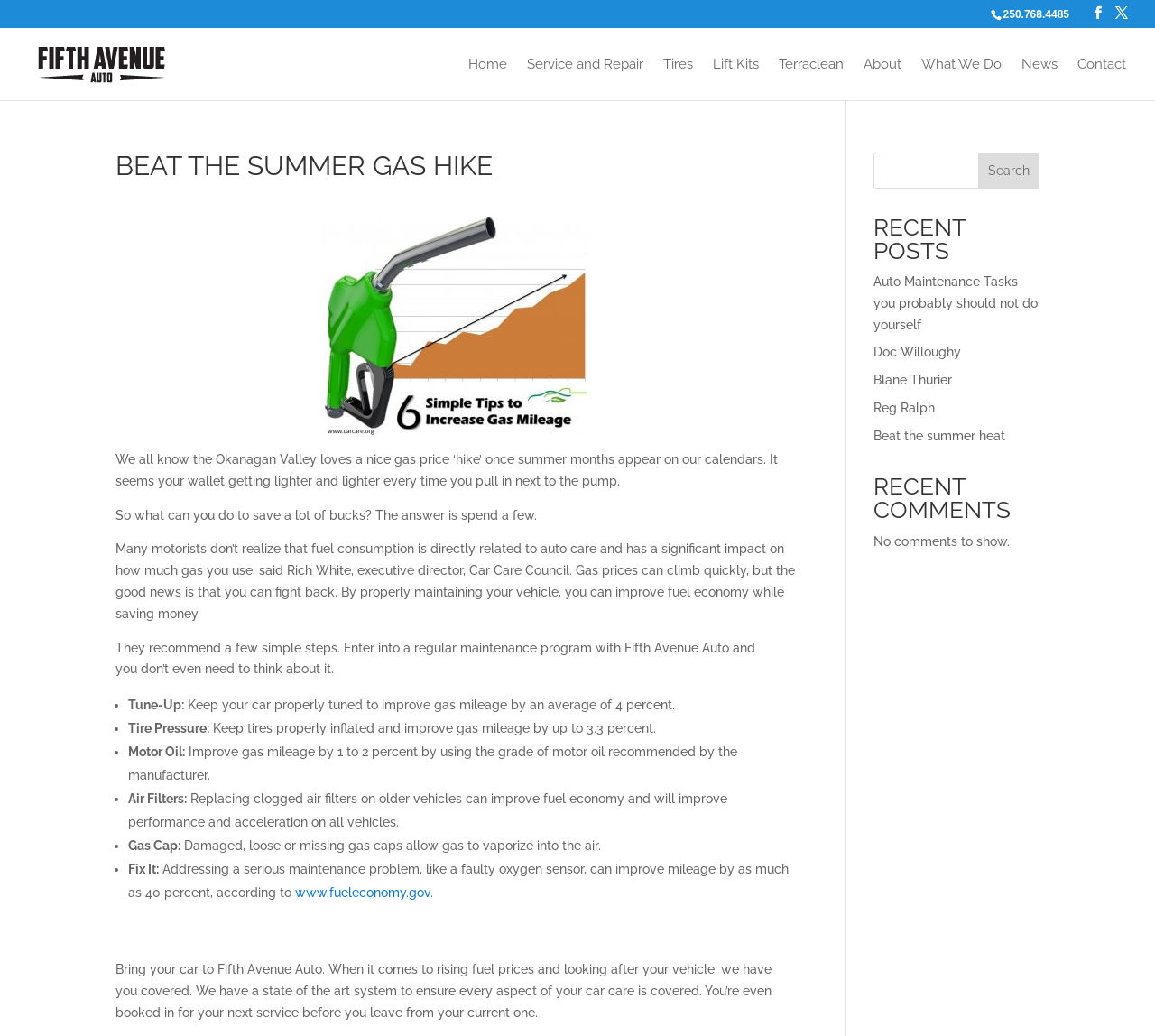How many steps are recommended to improve fuel economy?
Craft a detailed and extensive response to the question.

The webpage lists five steps to improve fuel economy, which are Tune-Up, Tire Pressure, Motor Oil, Air Filters, and Gas Cap, each with a brief description and a list marker.